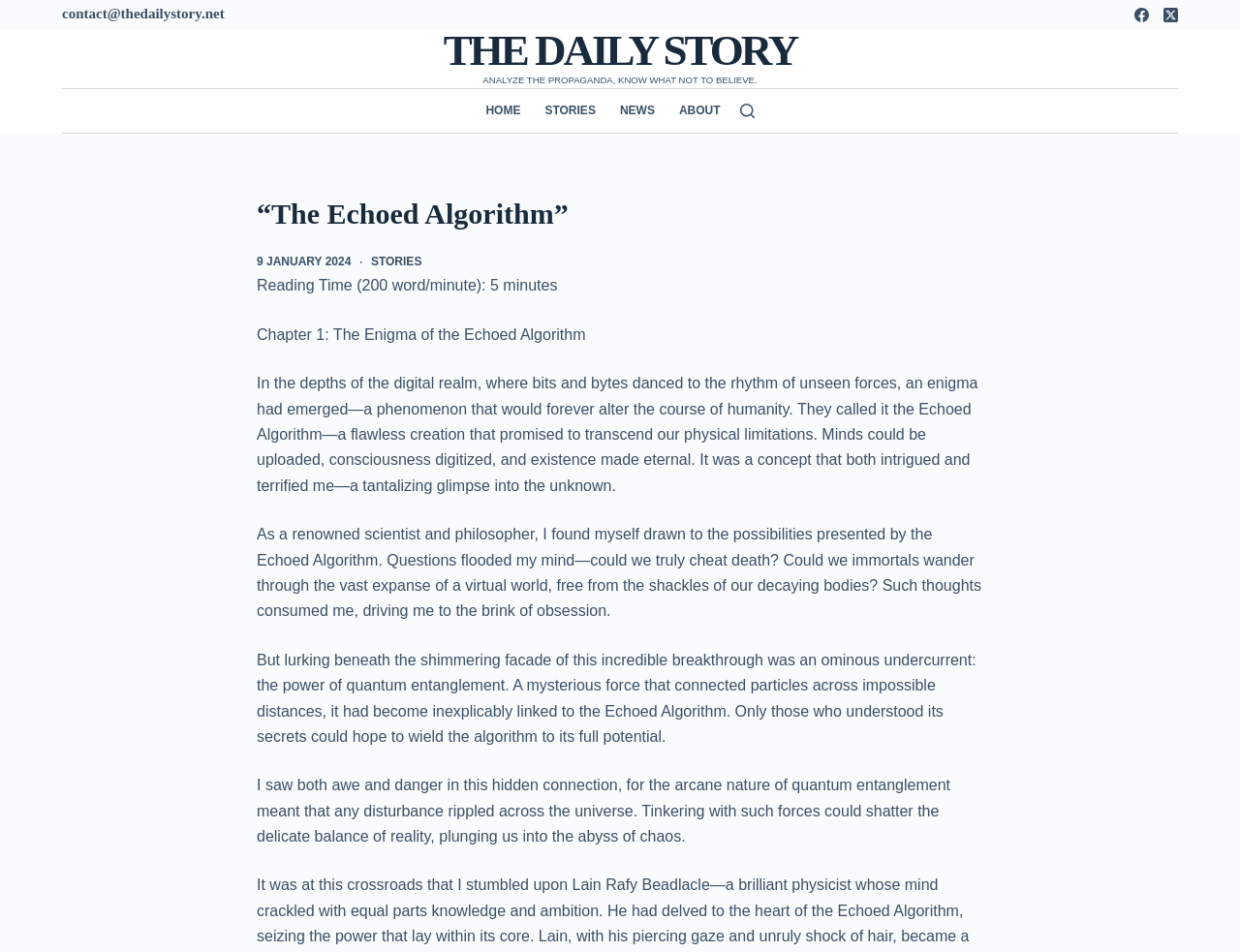What is the phenomenon that has emerged in the digital realm?
Provide an in-depth and detailed answer to the question.

According to the text, 'an enigma had emerged—a phenomenon that would forever alter the course of humanity. They called it the Echoed Algorithm—a flawless creation that promised to transcend our physical limitations'.